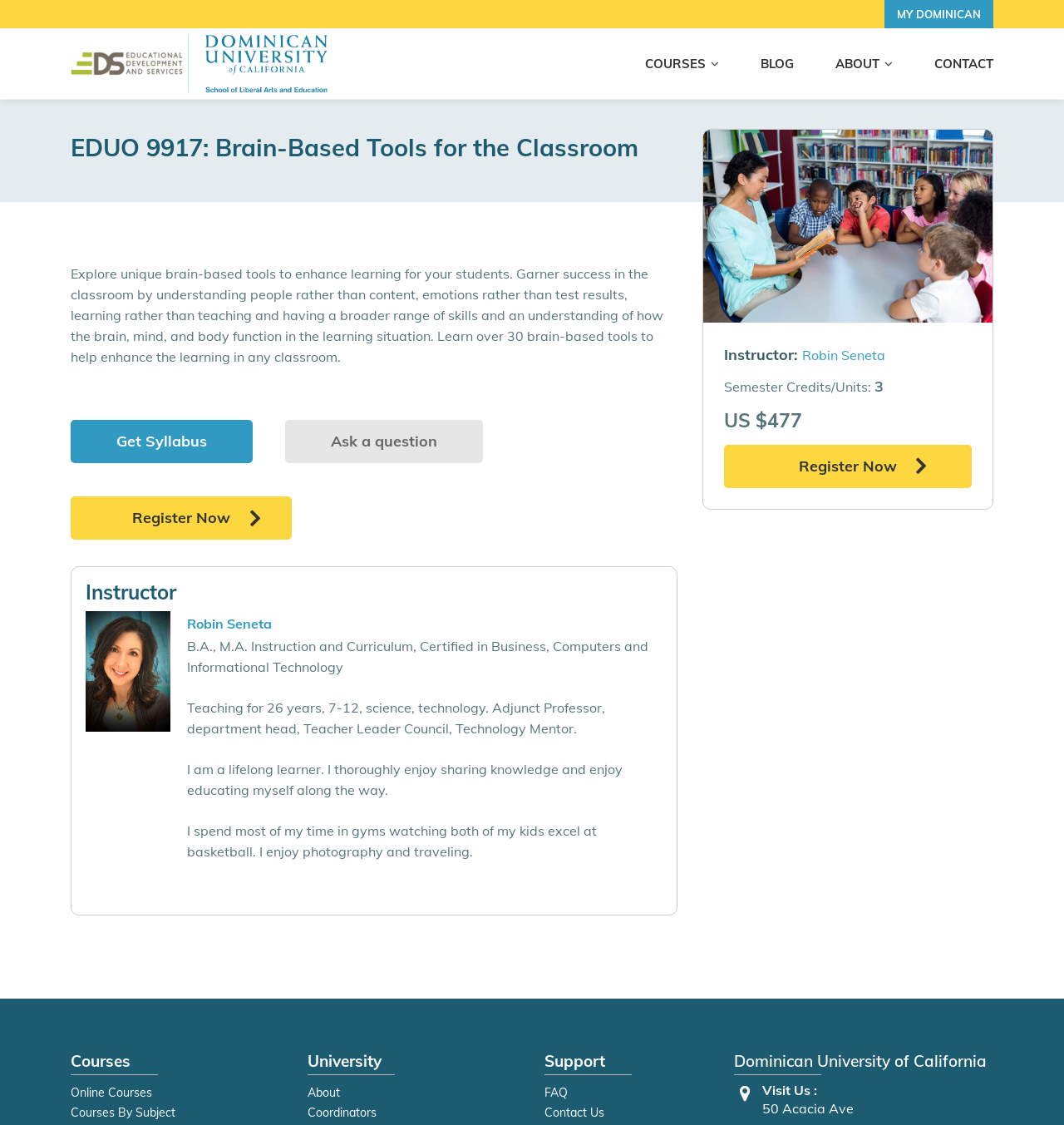Identify the bounding box coordinates of the part that should be clicked to carry out this instruction: "Ask a question about the course".

[0.268, 0.374, 0.454, 0.412]